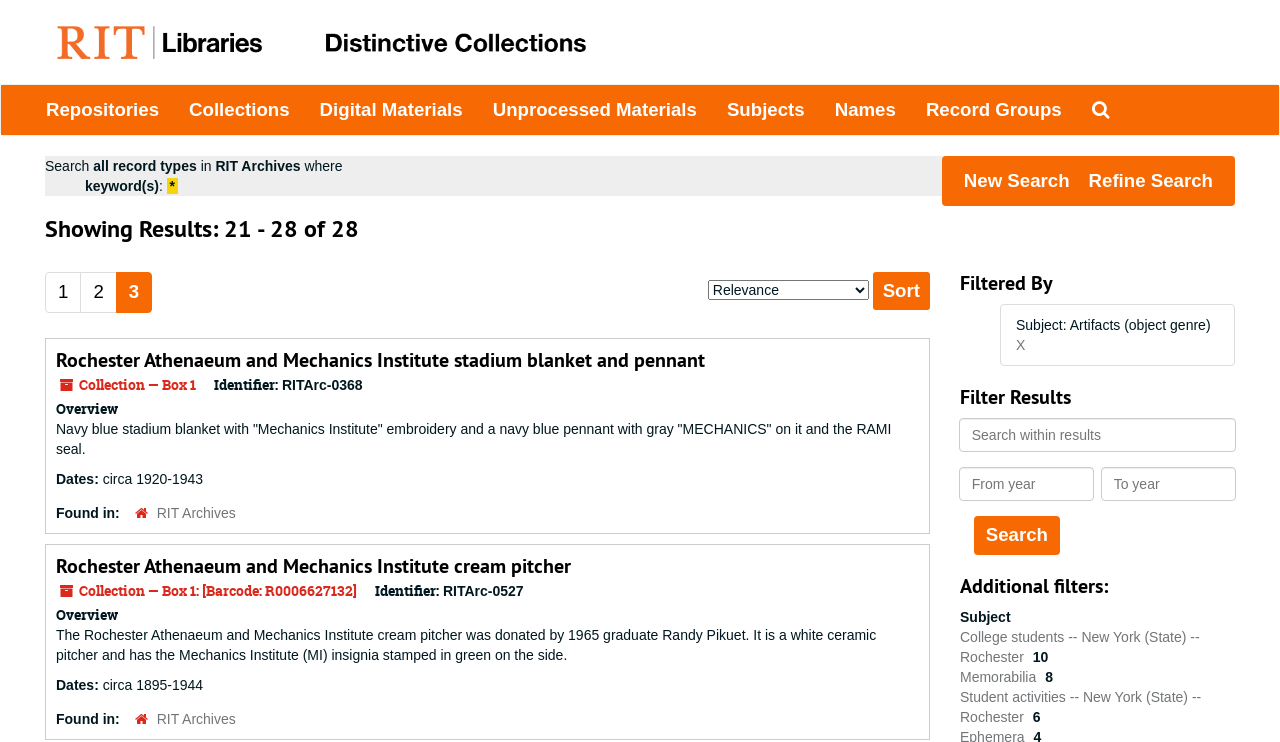Locate the UI element described by View all in the provided webpage screenshot. Return the bounding box coordinates in the format (top-left x, top-left y, bottom-right x, bottom-right y), ensuring all values are between 0 and 1.

None